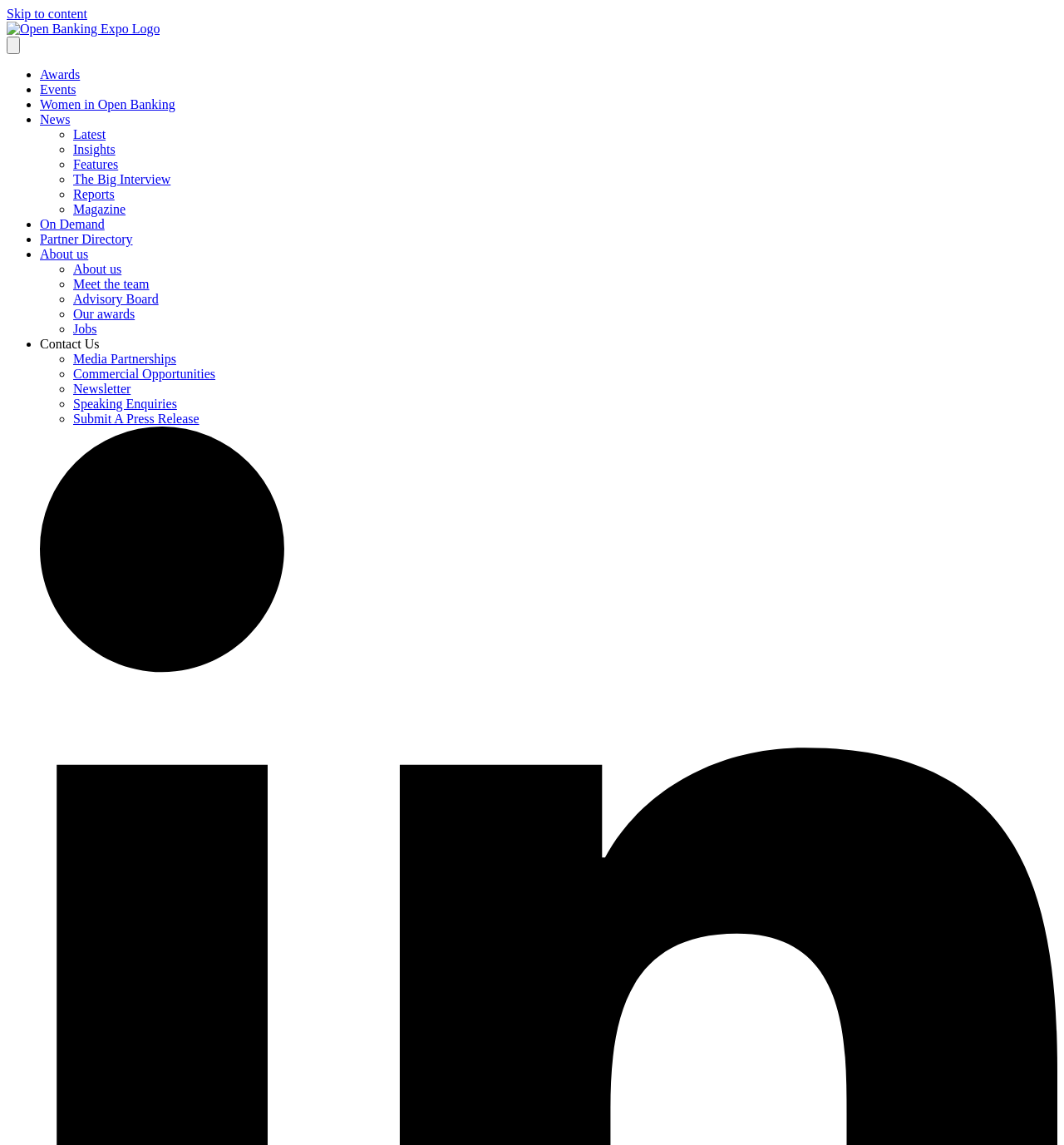What is the name of the section that contains 'Latest', 'Insights', and 'Features'?
Answer the question in a detailed and comprehensive manner.

The section that contains 'Latest', 'Insights', and 'Features' is part of the News category, which is one of the main categories of the website.